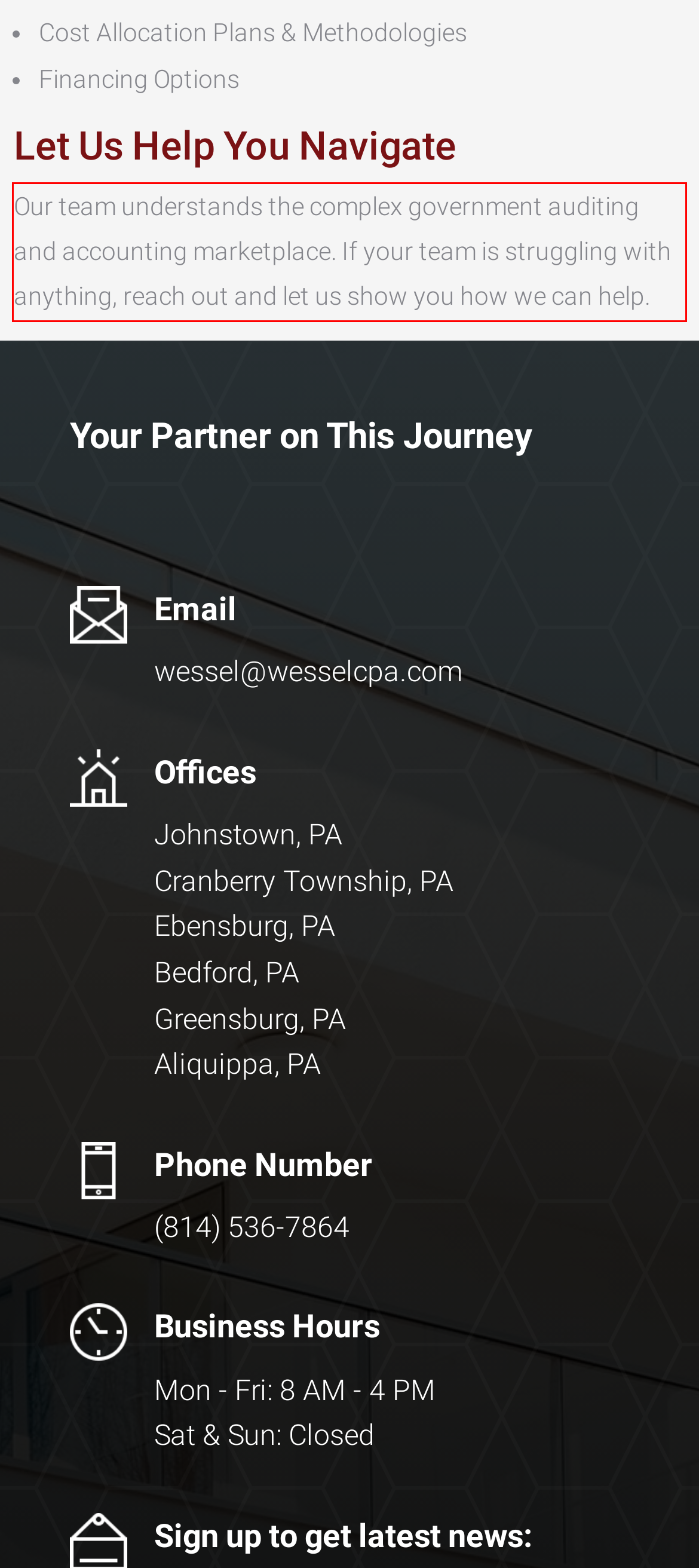In the screenshot of the webpage, find the red bounding box and perform OCR to obtain the text content restricted within this red bounding box.

Our team understands the complex government auditing and accounting marketplace. If your team is struggling with anything, reach out and let us show you how we can help.